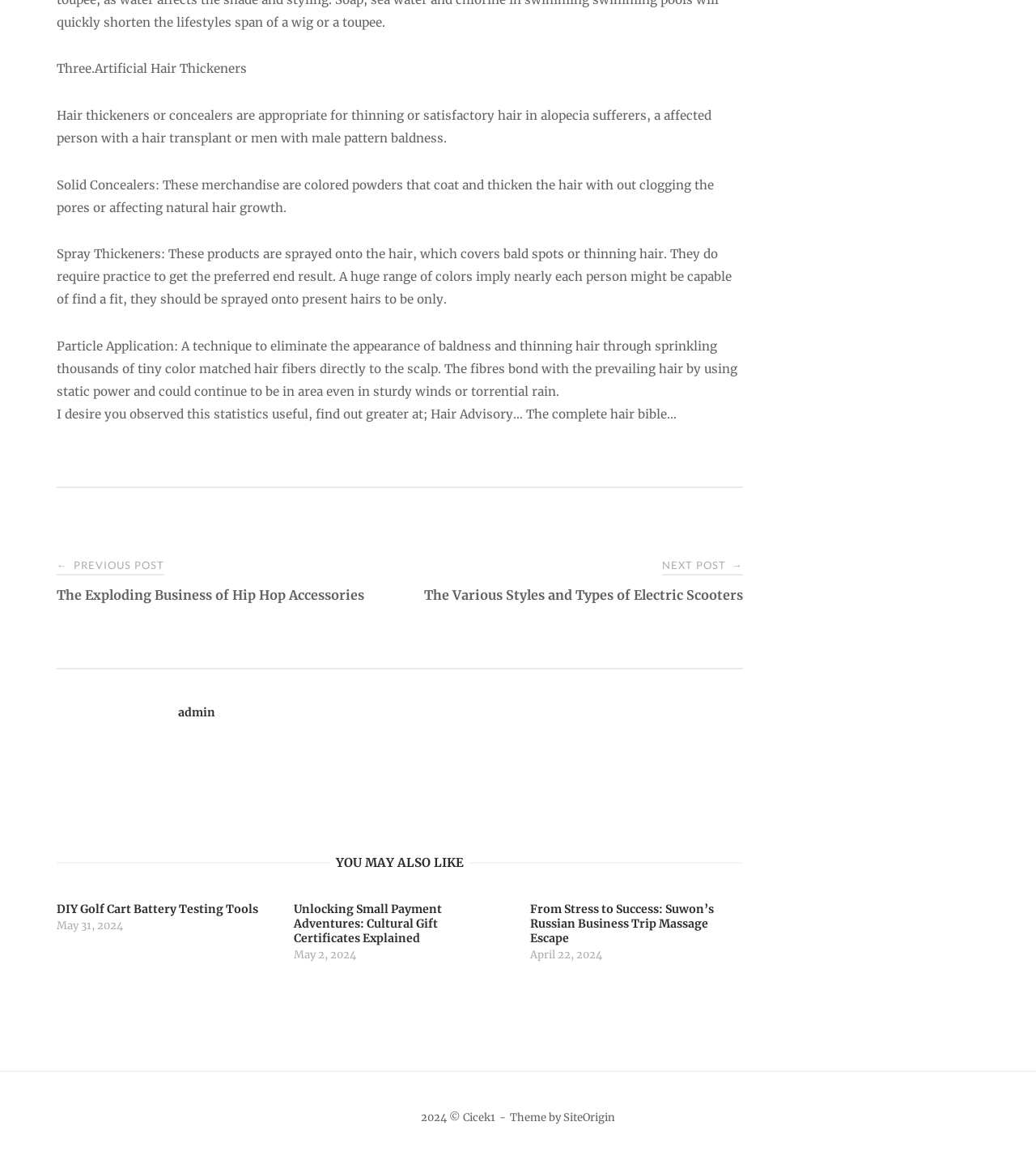Please determine the bounding box coordinates for the element with the description: "SiteOrigin".

[0.544, 0.954, 0.594, 0.966]